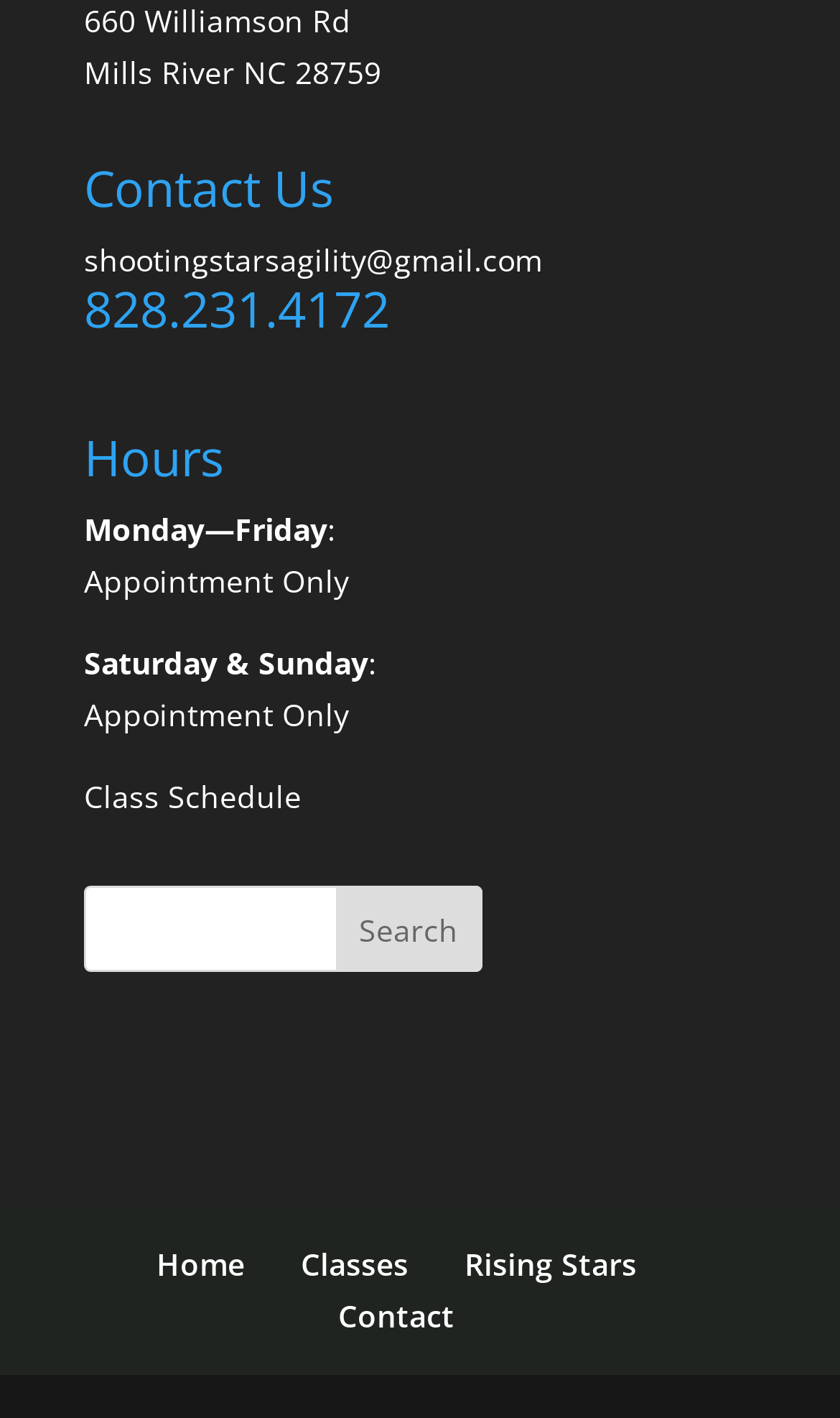Locate the bounding box of the UI element with the following description: "Class Schedule".

[0.1, 0.546, 0.359, 0.575]